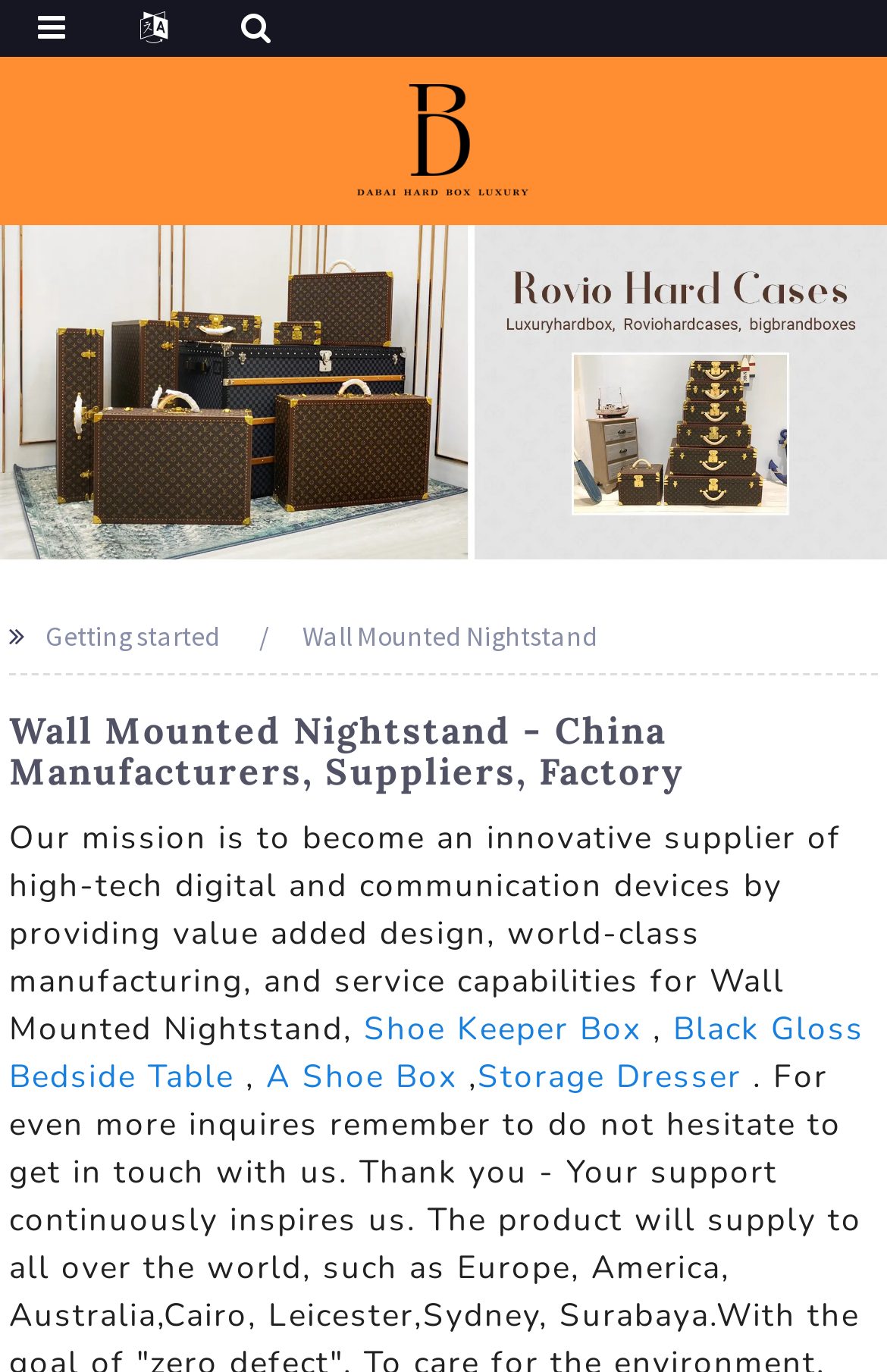Bounding box coordinates should be provided in the format (top-left x, top-left y, bottom-right x, bottom-right y) with all values between 0 and 1. Identify the bounding box for this UI element: Black Gloss Bedside Table

[0.01, 0.735, 0.974, 0.801]